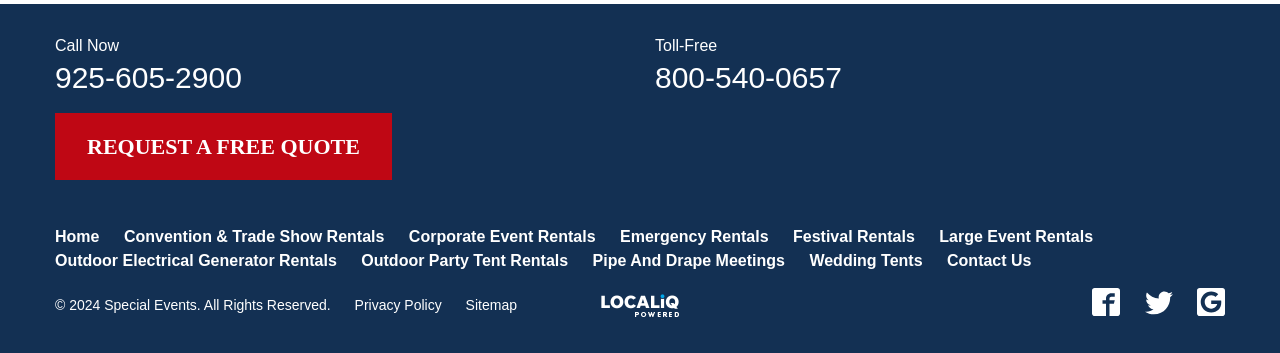From the image, can you give a detailed response to the question below:
What types of event rentals are offered?

The types of event rentals offered can be found in the navigation menu at the top of the webpage, which includes links to Convention & Trade Show Rentals, Corporate Event Rentals, Emergency Rentals, Festival Rentals, Large Event Rentals, and Wedding Tents.